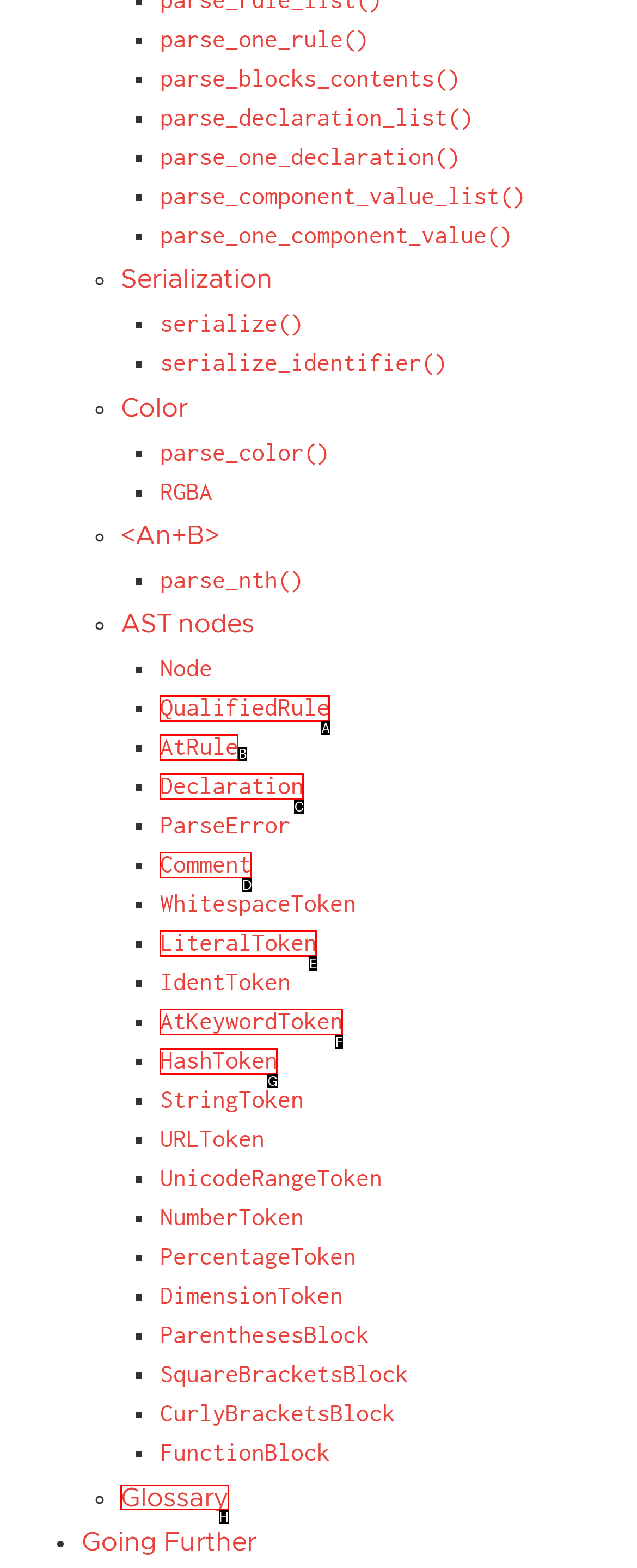Identify the letter of the correct UI element to fulfill the task: go to glossary from the given options in the screenshot.

H